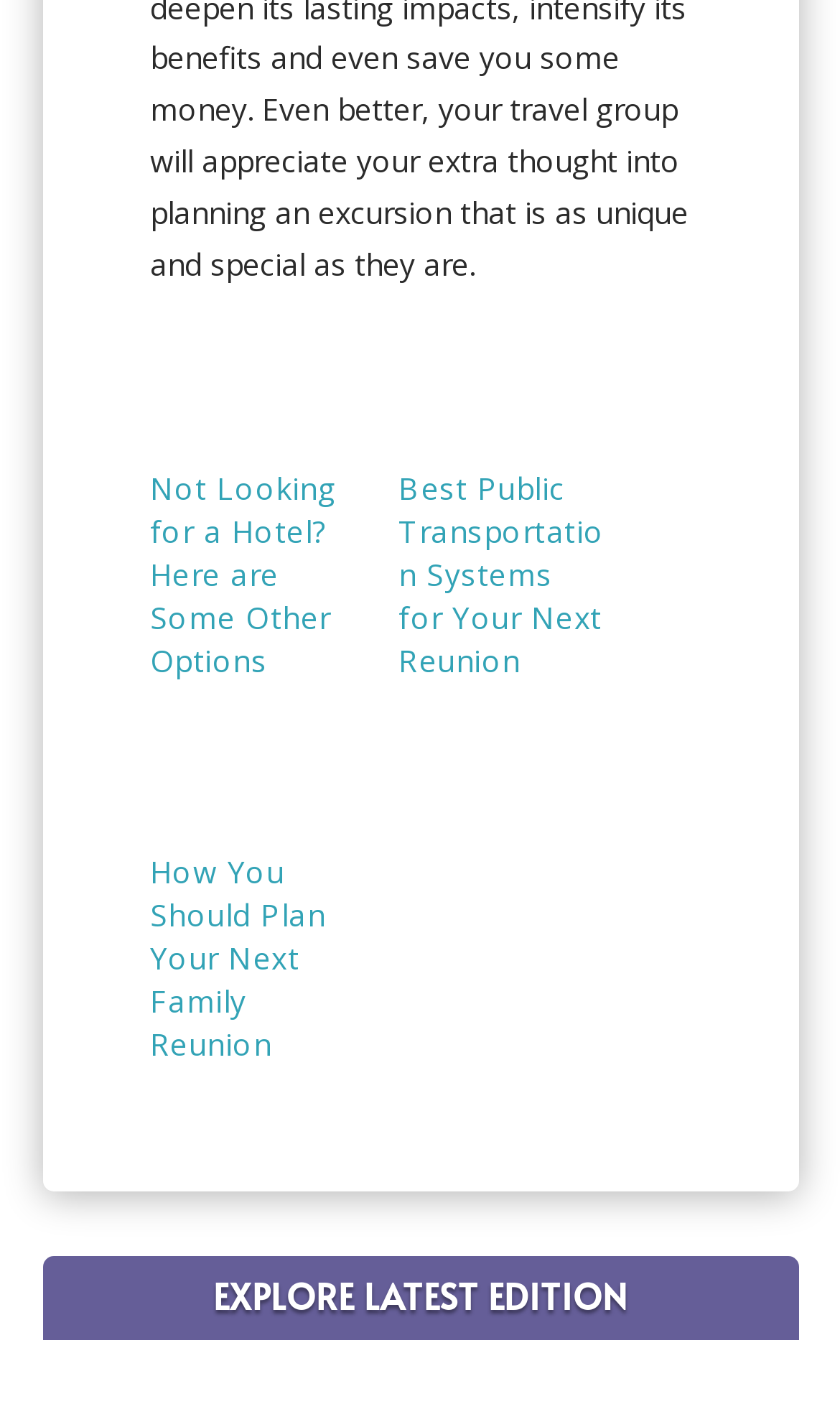Carefully observe the image and respond to the question with a detailed answer:
What is the position of the 'EXPLORE LATEST EDITION' heading?

According to the bounding box coordinates, the 'EXPLORE LATEST EDITION' heading has a y1 value of 0.893, which is the largest among all elements, indicating that it is located at the bottom of the webpage.